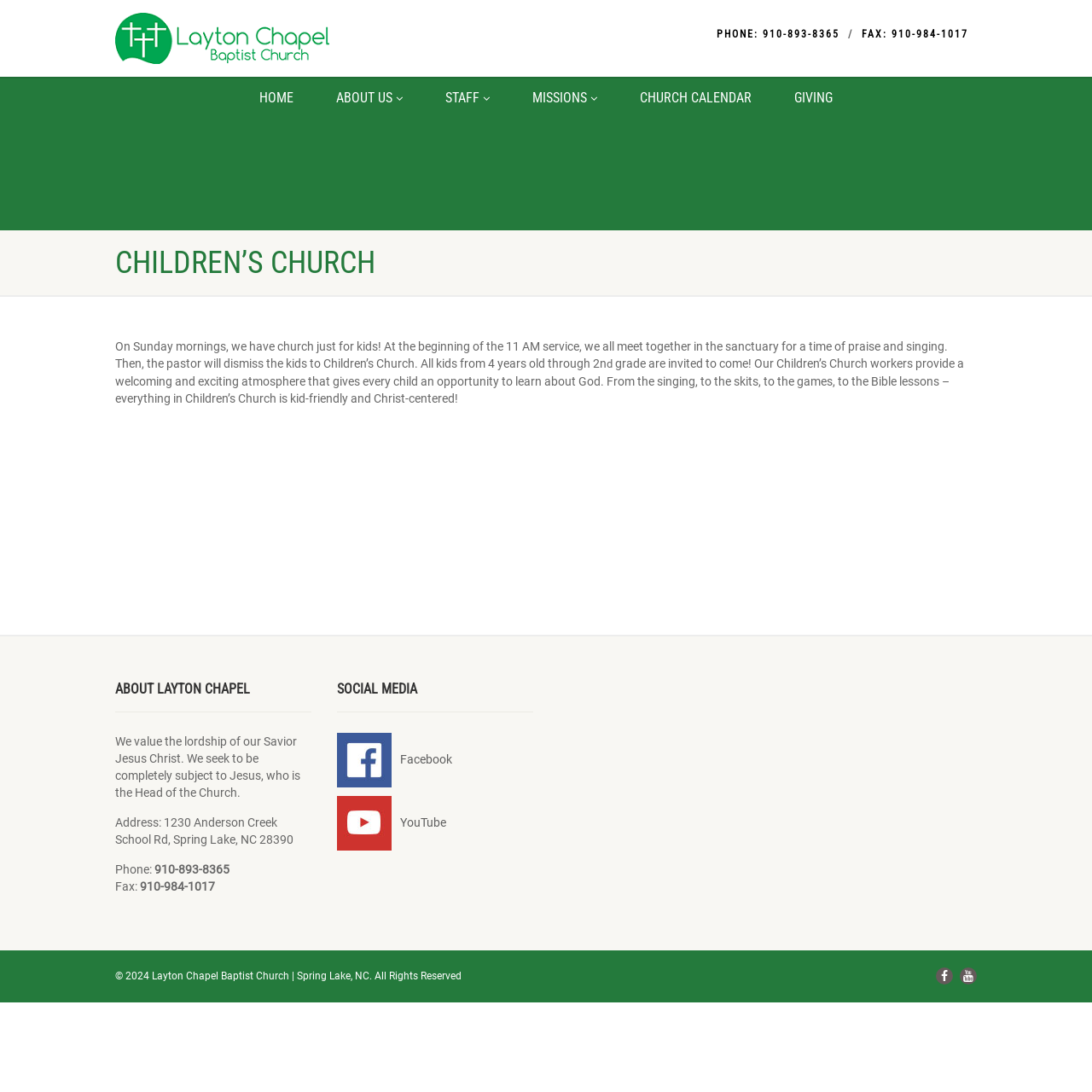Please identify the bounding box coordinates of the element that needs to be clicked to execute the following command: "Click the logo". Provide the bounding box using four float numbers between 0 and 1, formatted as [left, top, right, bottom].

[0.105, 0.012, 0.353, 0.059]